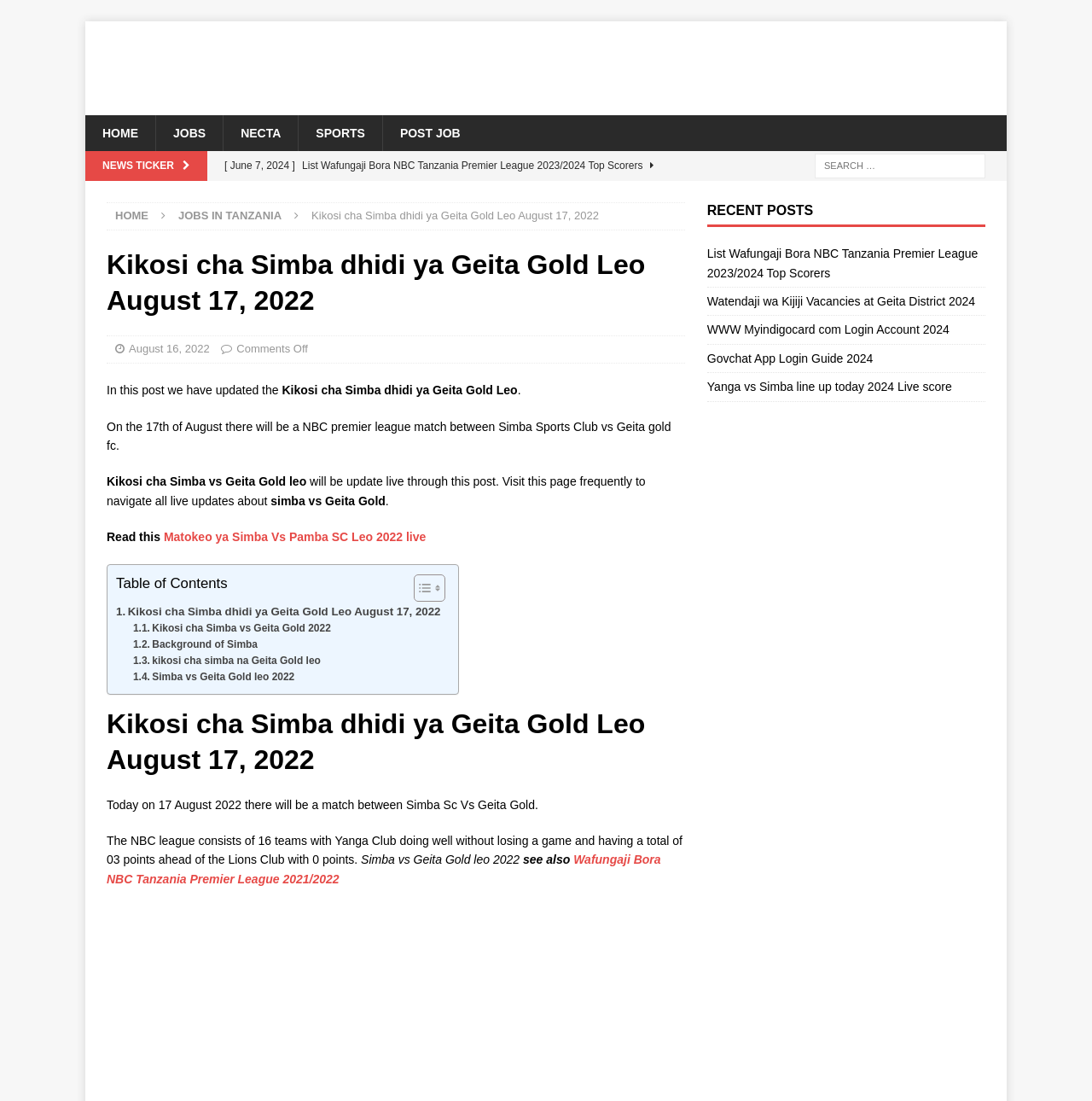Identify the bounding box coordinates of the element that should be clicked to fulfill this task: "Check the 'RECENT POSTS' section". The coordinates should be provided as four float numbers between 0 and 1, i.e., [left, top, right, bottom].

[0.647, 0.184, 0.902, 0.206]